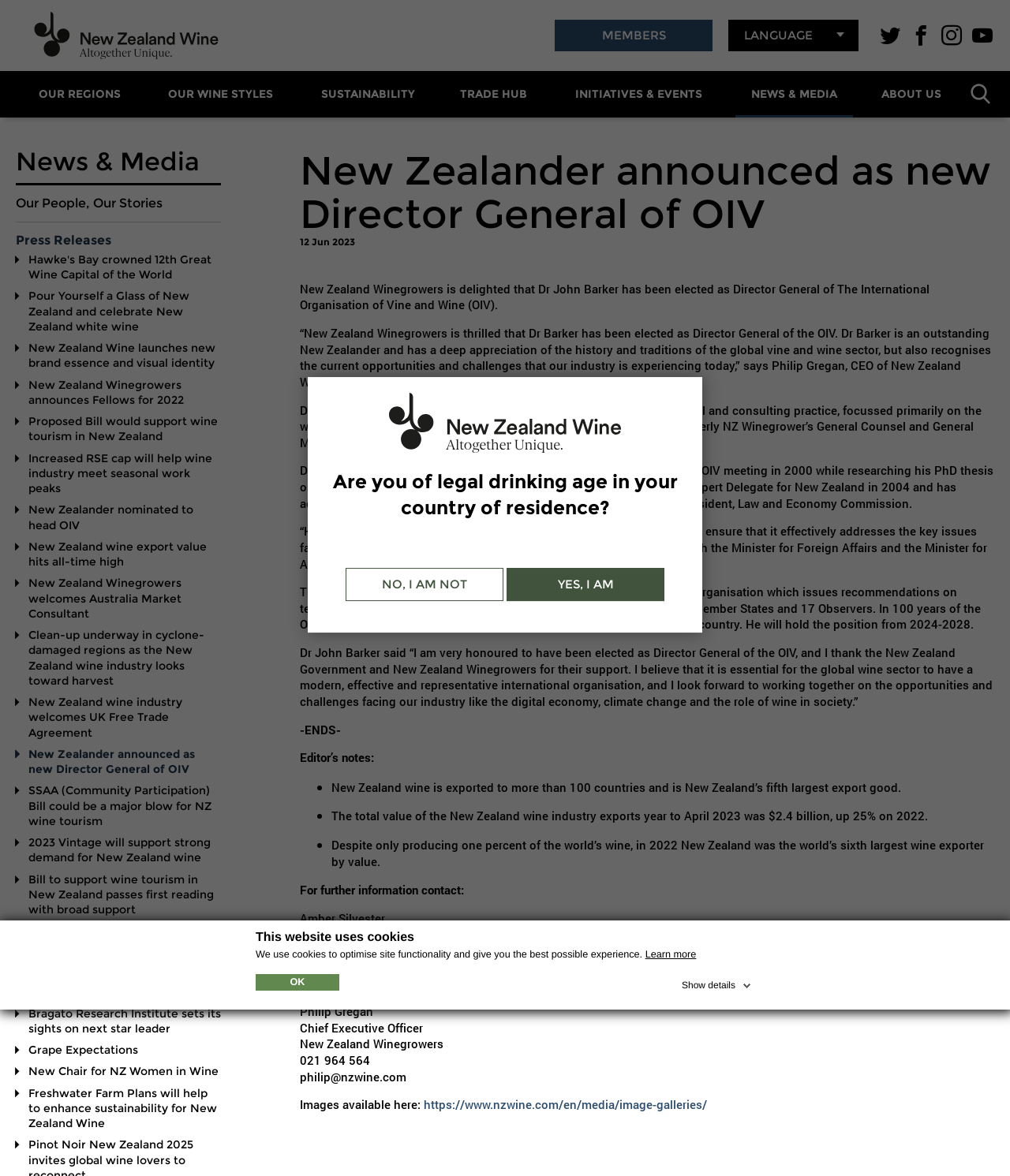Can you identify the bounding box coordinates of the clickable region needed to carry out this instruction: 'Go to Trade Hub'? The coordinates should be four float numbers within the range of 0 to 1, stated as [left, top, right, bottom].

[0.44, 0.06, 0.538, 0.1]